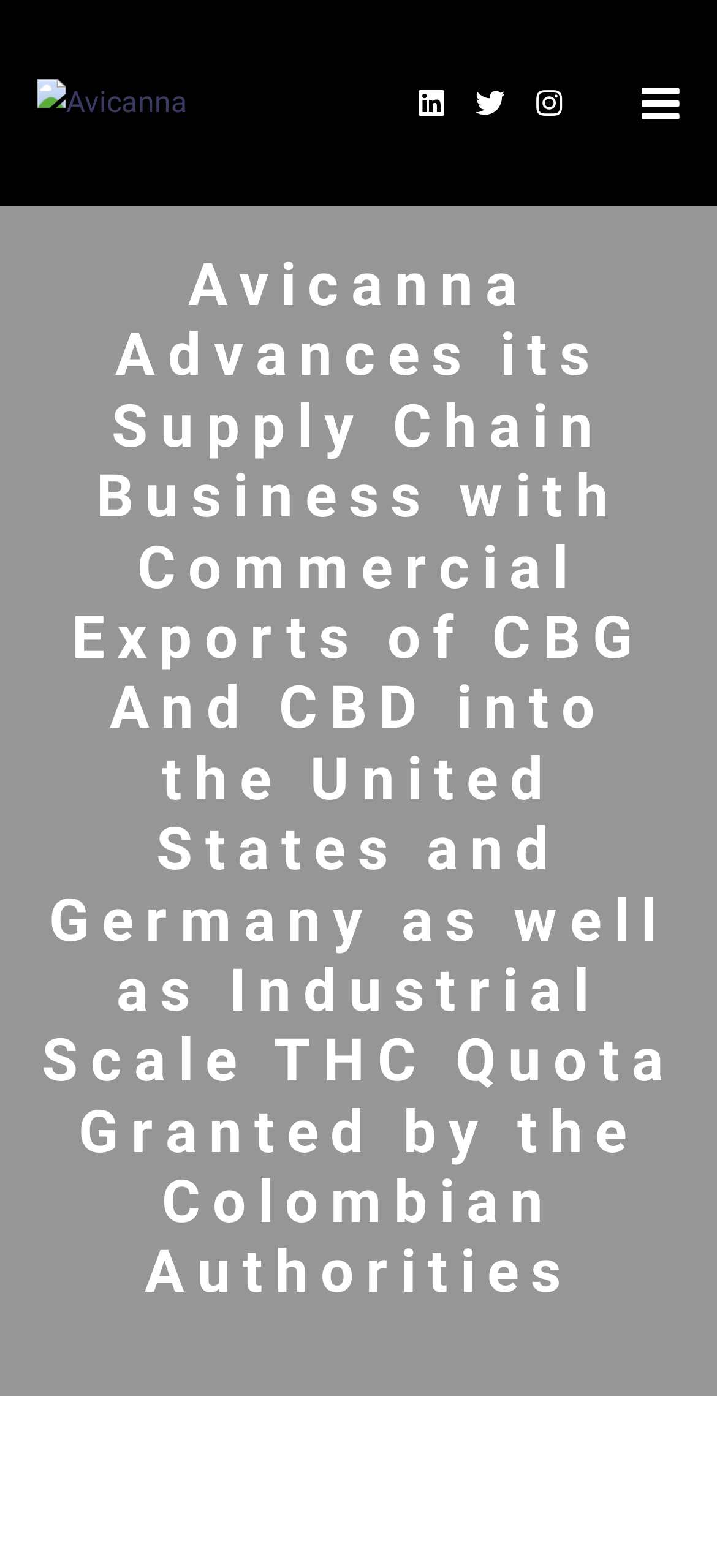How many social media links are there?
Look at the screenshot and respond with a single word or phrase.

3